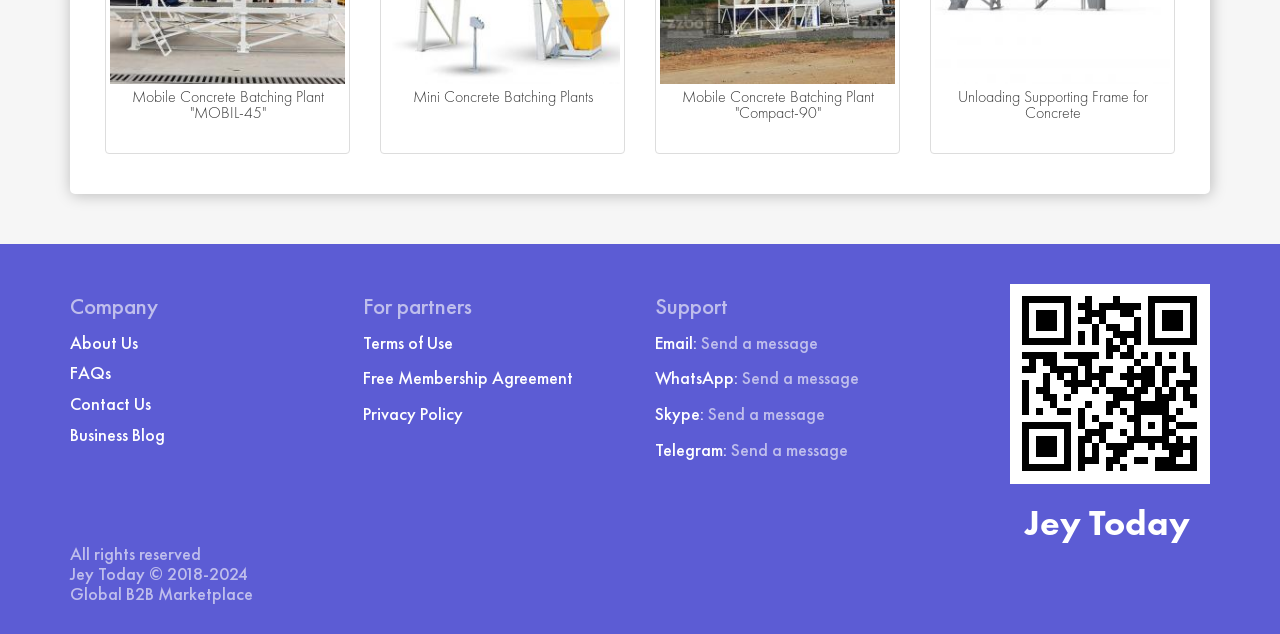Identify the bounding box coordinates of the element to click to follow this instruction: 'View FAQs'. Ensure the coordinates are four float values between 0 and 1, provided as [left, top, right, bottom].

[0.055, 0.57, 0.087, 0.606]